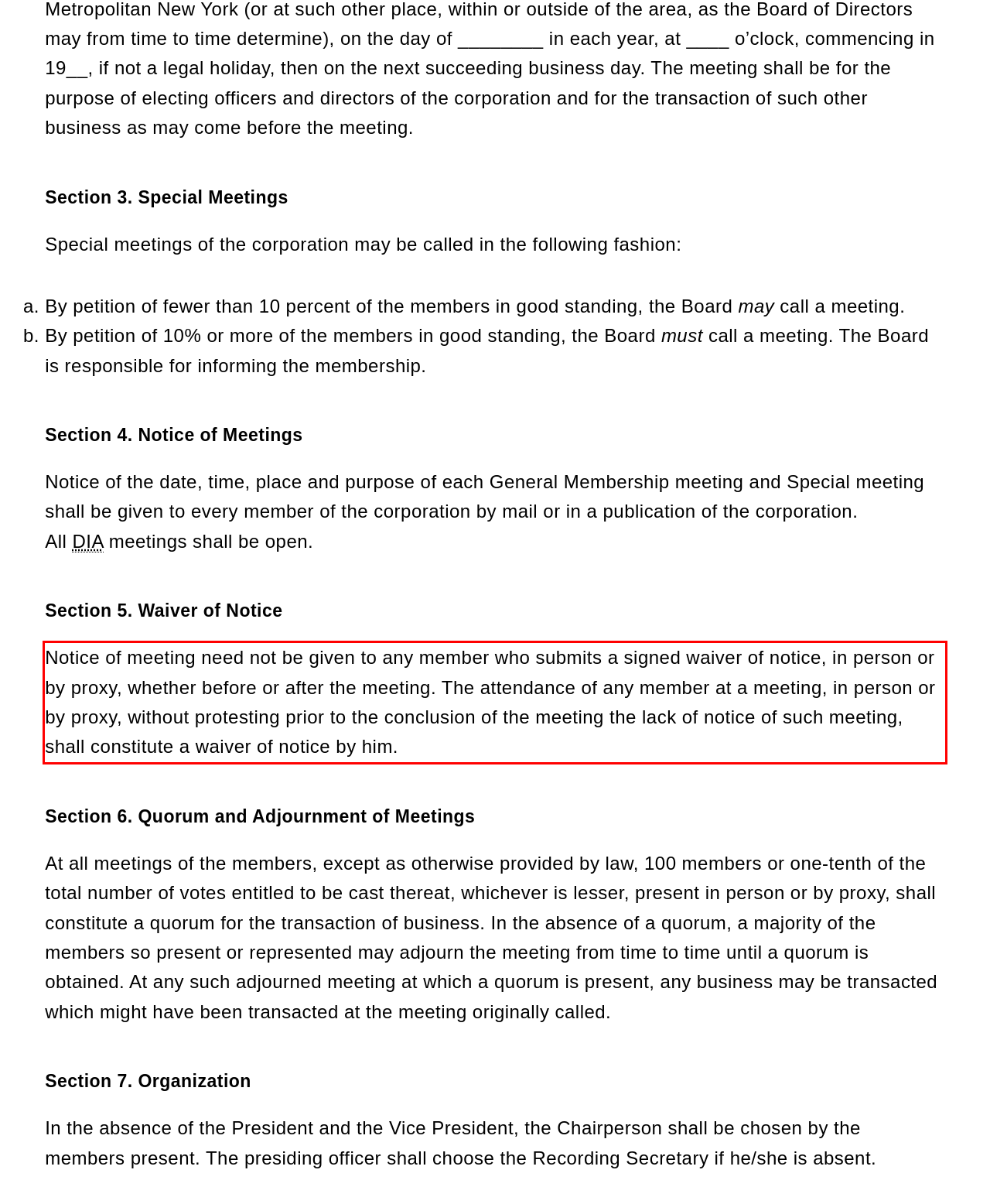By examining the provided screenshot of a webpage, recognize the text within the red bounding box and generate its text content.

Notice of meeting need not be given to any member who submits a signed waiver of notice, in person or by proxy, whether before or after the meeting. The attendance of any member at a meeting, in person or by proxy, without protesting prior to the conclusion of the meeting the lack of notice of such meeting, shall constitute a waiver of notice by him.